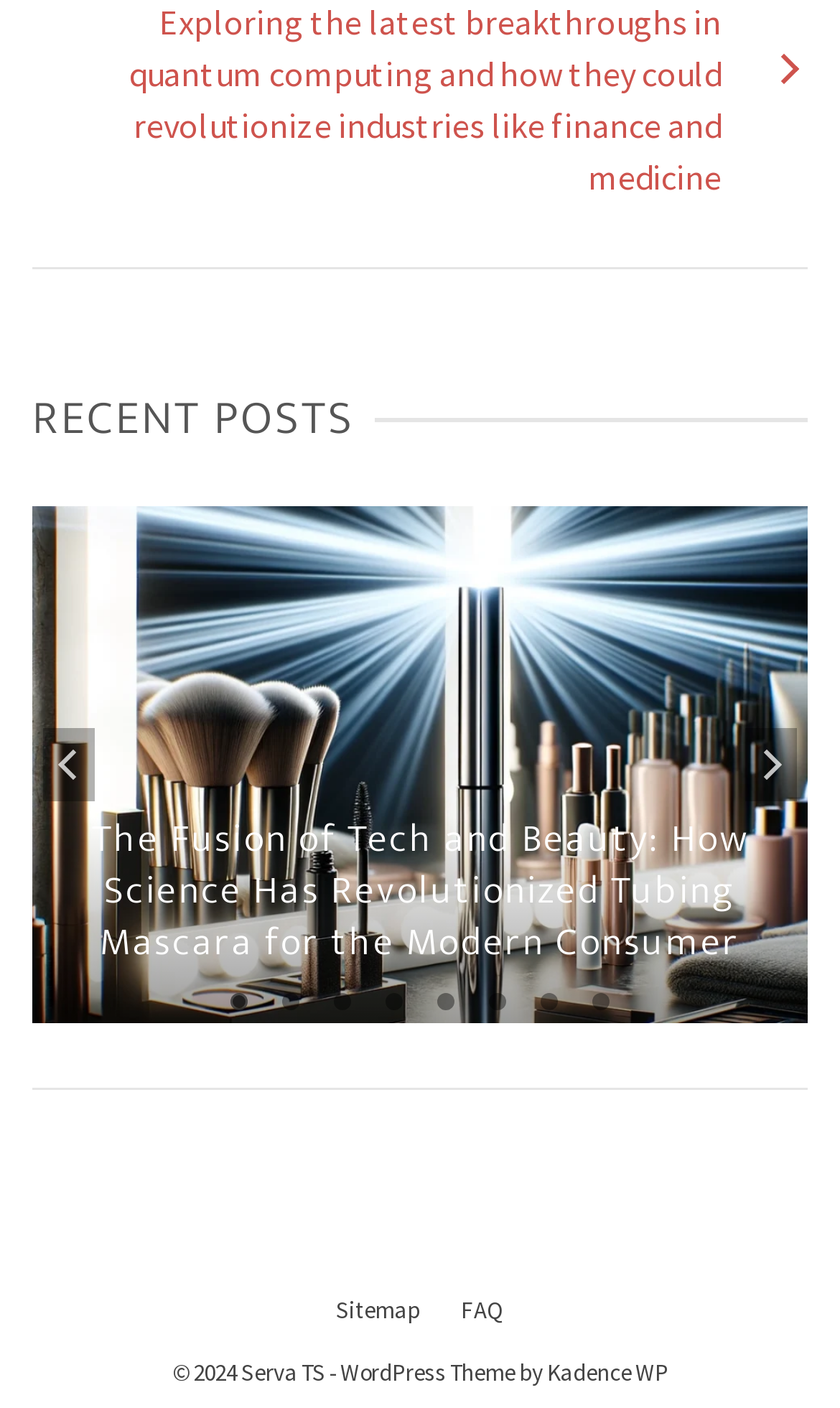Please identify the bounding box coordinates of the region to click in order to complete the task: "Click the 'Next' button". The coordinates must be four float numbers between 0 and 1, specified as [left, top, right, bottom].

[0.887, 0.517, 0.949, 0.569]